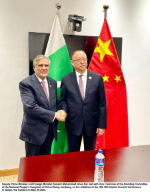Look at the image and answer the question in detail:
What is the purpose of the bottle of water on the table?

The presence of a bottle of water on the table suggests a formal yet cordial atmosphere, conducive to negotiation and dialogue, implying that the officials are engaged in a meeting that requires a comfortable and relaxed environment.